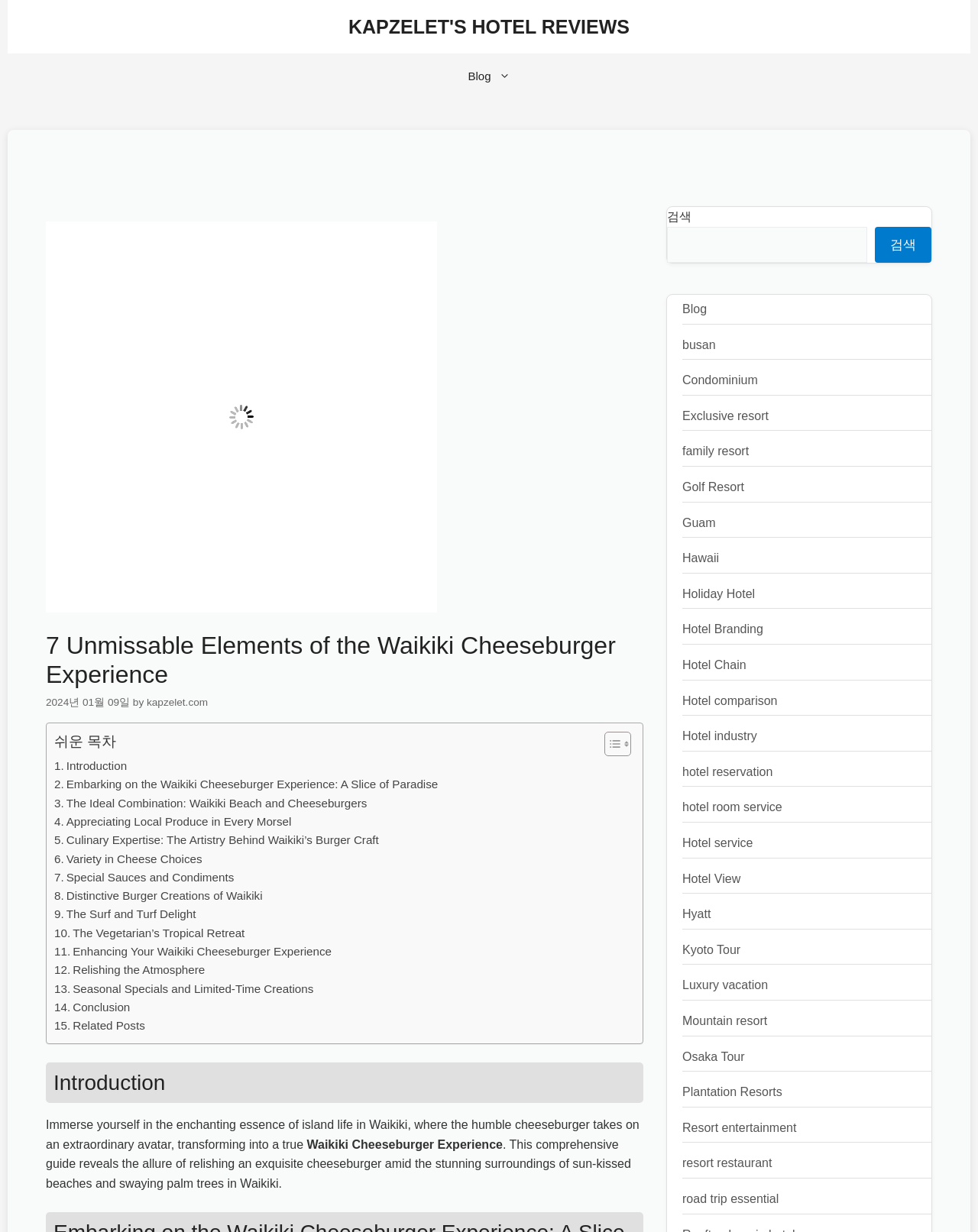What is the purpose of the 'Toggle Table of Content' button?
Based on the screenshot, respond with a single word or phrase.

To show or hide the table of content